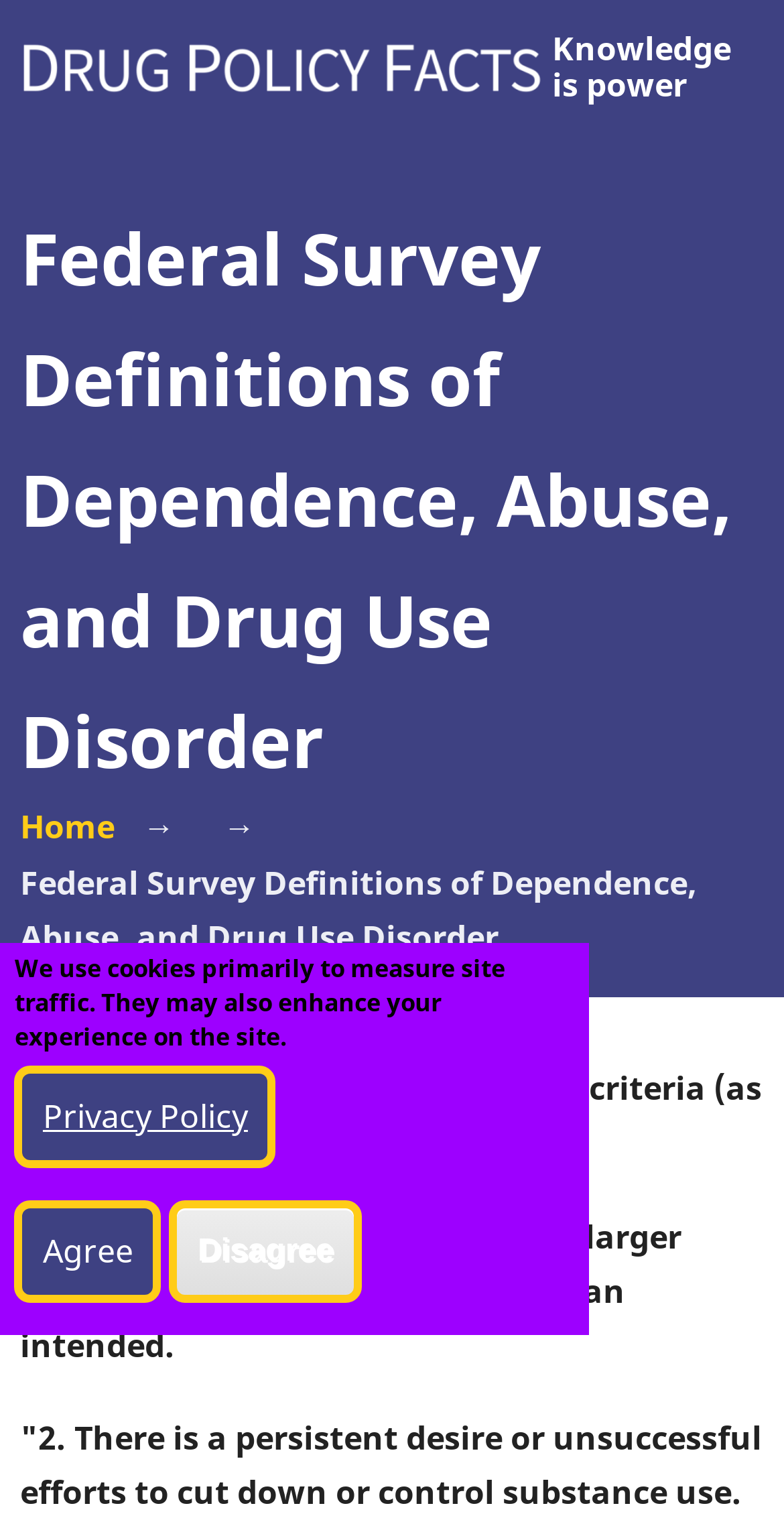Construct a comprehensive description capturing every detail on the webpage.

The webpage is about Federal Survey Definitions of Dependence, Abuse, and Drug Use Disorder. At the top left corner, there is a link to "Skip to main content". Below it, there is a navigation menu with a link to "Home" accompanied by a small "Home" icon. To the right of the navigation menu, there is a slogan "Knowledge is power".

The main content of the webpage is divided into sections. The first section has a heading "Federal Survey Definitions of Dependence, Abuse, and Drug Use Disorder" at the top. Below the heading, there is a link to "Home" followed by an arrow symbol "→". The main text starts with a description "DSM-5 includes the following SUD criteria (as measured in the 2022 NSDUH):" followed by two criteria listed as numbered points. The first criterion is "The substance is often taken in larger amounts or over a longer period than intended." and the second criterion is "There is a persistent desire or unsuccessful efforts to cut down or control substance use."

At the bottom of the page, there is a cookie policy alert dialog with a message "We use cookies primarily to measure site traffic. They may also enhance your experience on the site." accompanied by a "Privacy Policy" button and two buttons "Agree" and "Disagree" to respond to the cookie policy.